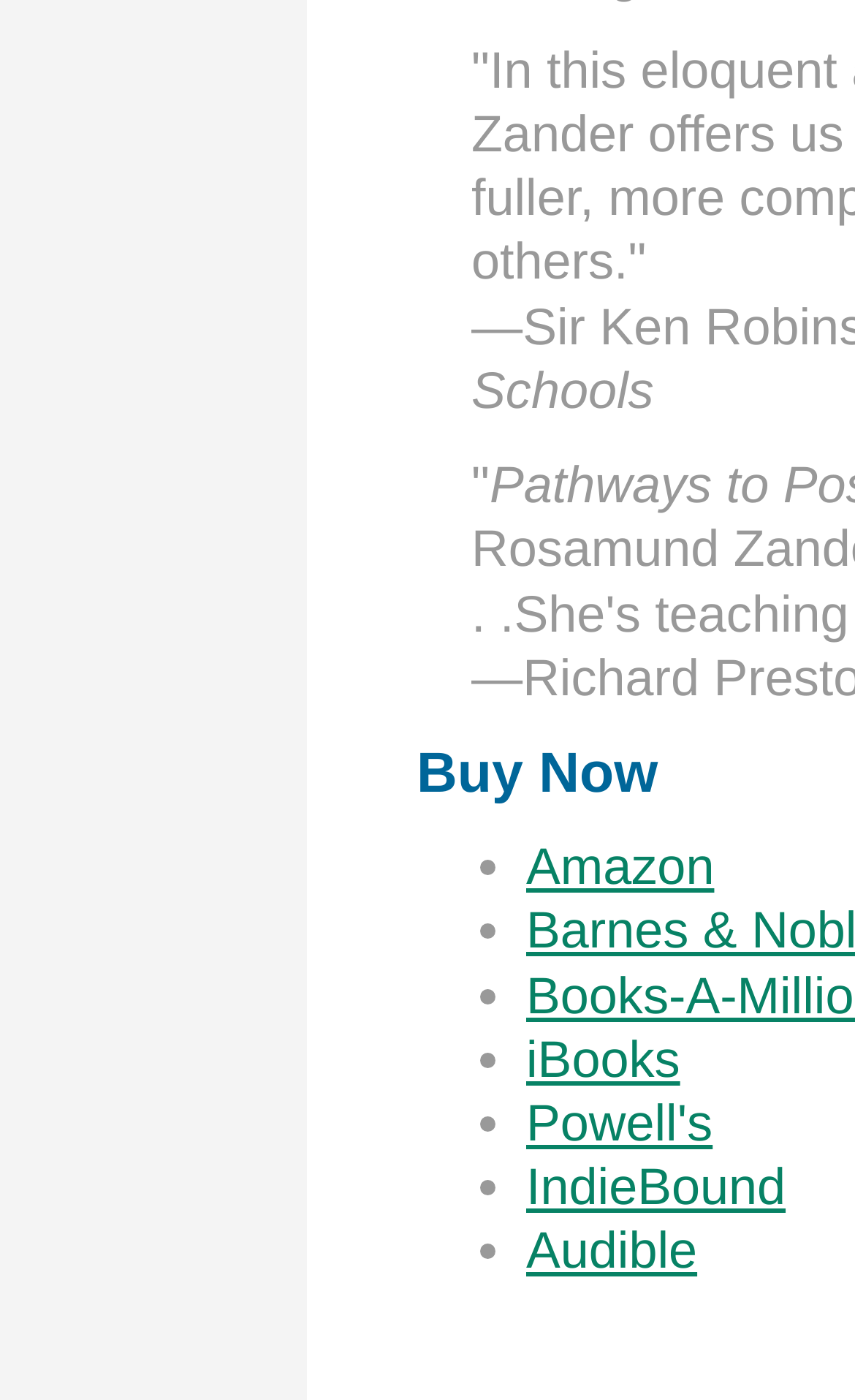From the details in the image, provide a thorough response to the question: What is the last online store listed?

The last online store listed is Audible, which is indicated by the link 'Audible' with bounding box coordinates [0.615, 0.873, 0.815, 0.914] and is preceded by a list marker '•' with bounding box coordinates [0.559, 0.872, 0.582, 0.918]